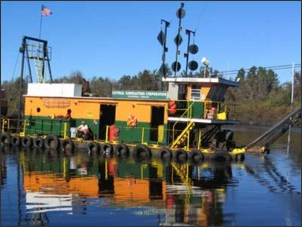What are the crew members wearing?
Using the information from the image, give a concise answer in one word or a short phrase.

Orange safety gear